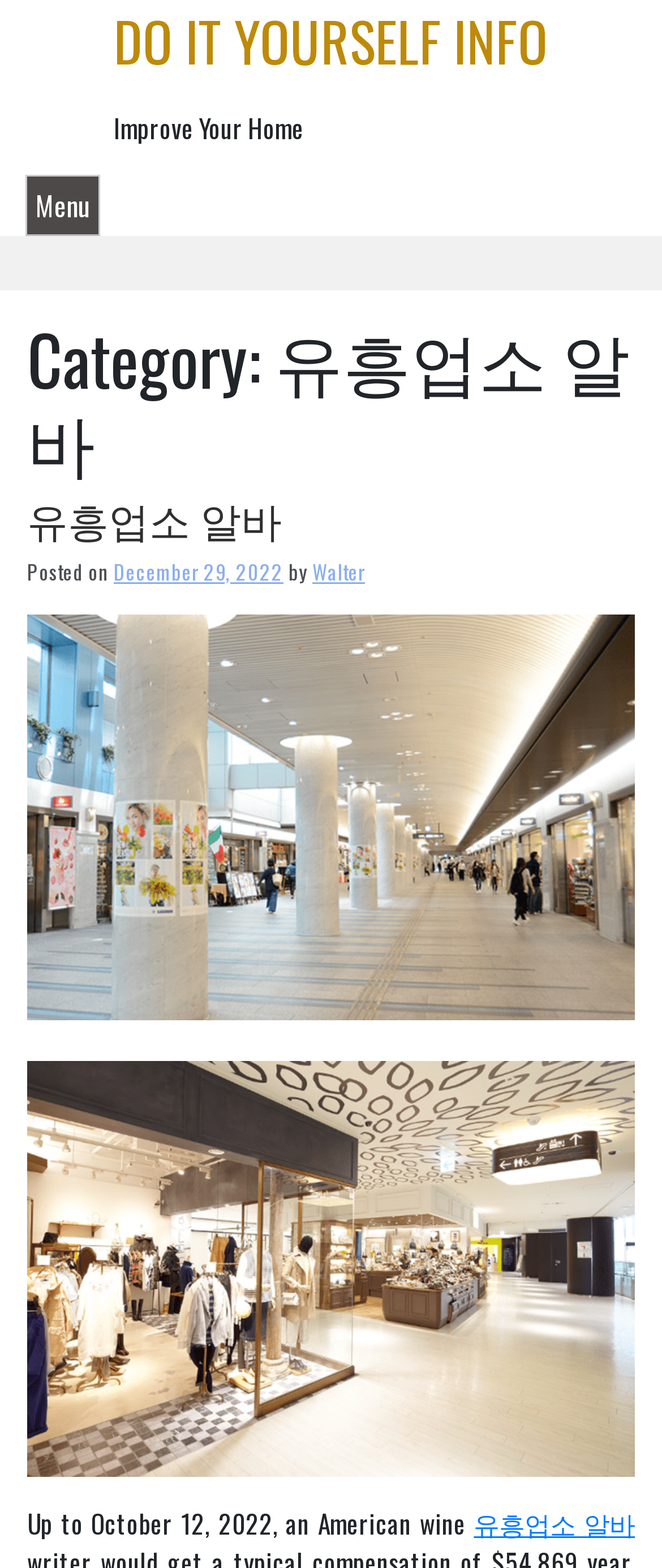Using the element description provided, determine the bounding box coordinates in the format (top-left x, top-left y, bottom-right x, bottom-right y). Ensure that all values are floating point numbers between 0 and 1. Element description: parent_node: 유흥업소 알바

[0.041, 0.497, 0.959, 0.523]